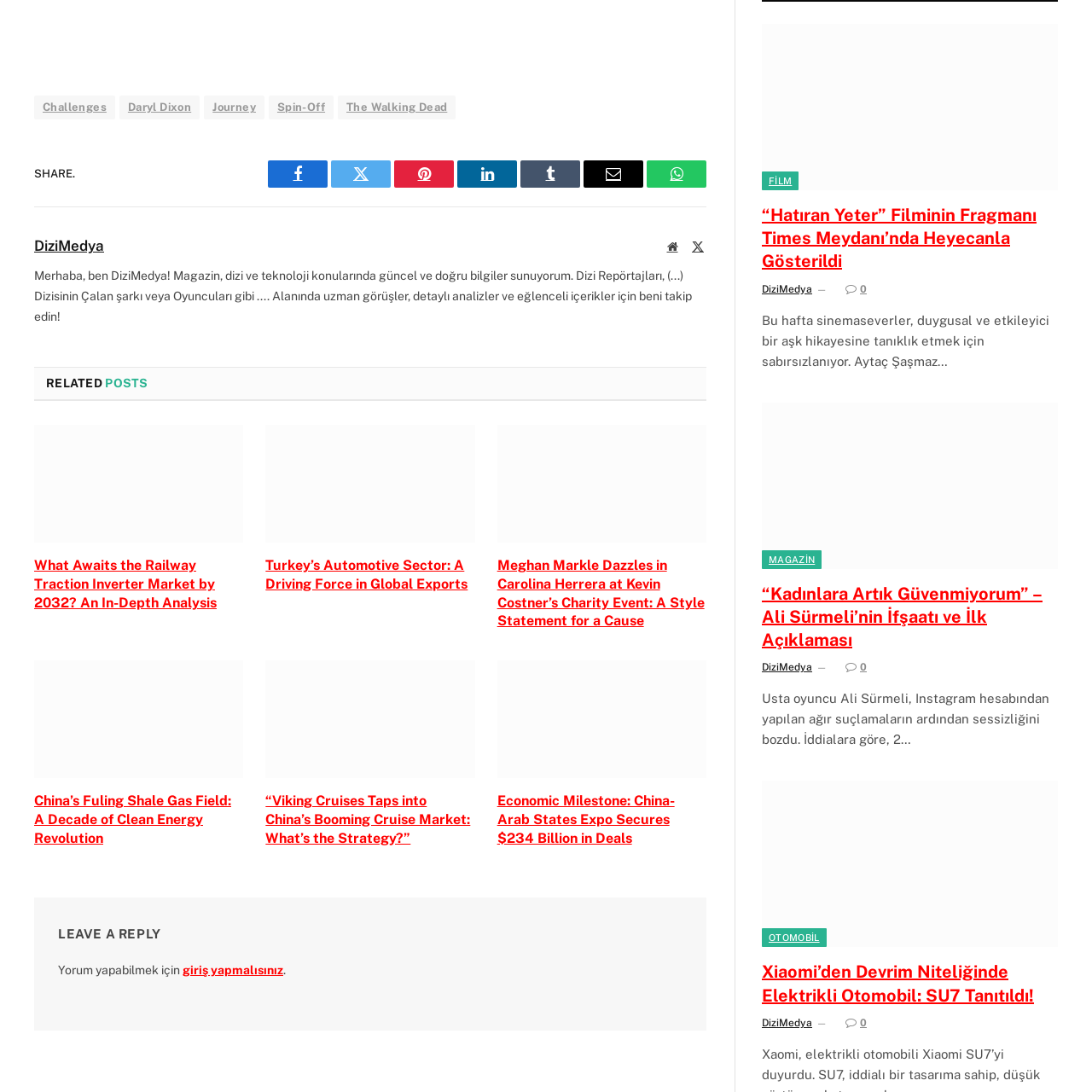How many categories are there in the articles?
Based on the image content, provide your answer in one word or a short phrase.

4